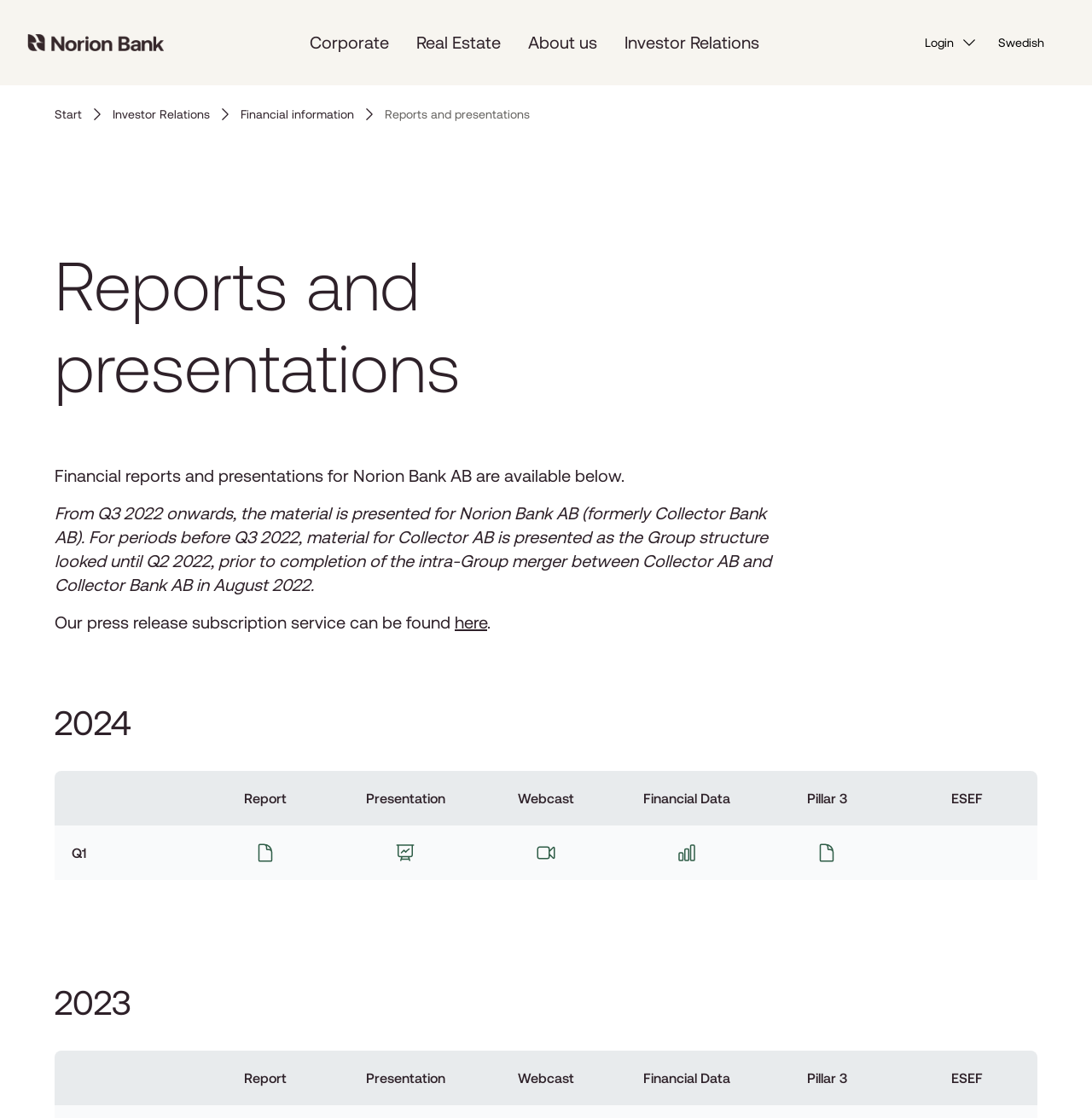What is the topic of the main content section?
Please respond to the question with as much detail as possible.

The main content section is headed by a heading element labeled as 'Reports and presentations', which suggests that the topic of this section is related to financial reports and presentations.